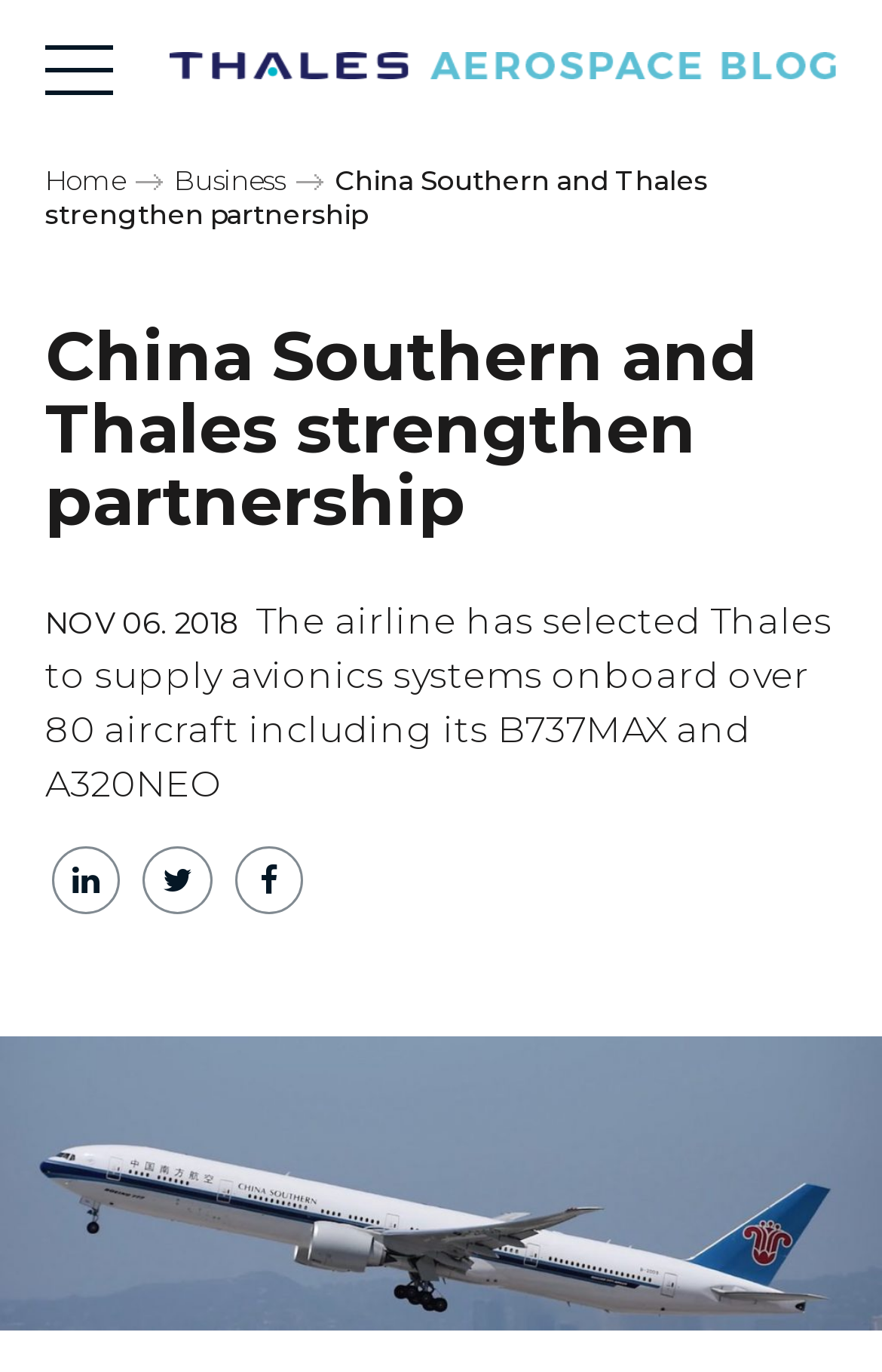Determine the main headline from the webpage and extract its text.

China Southern and Thales strengthen partnership